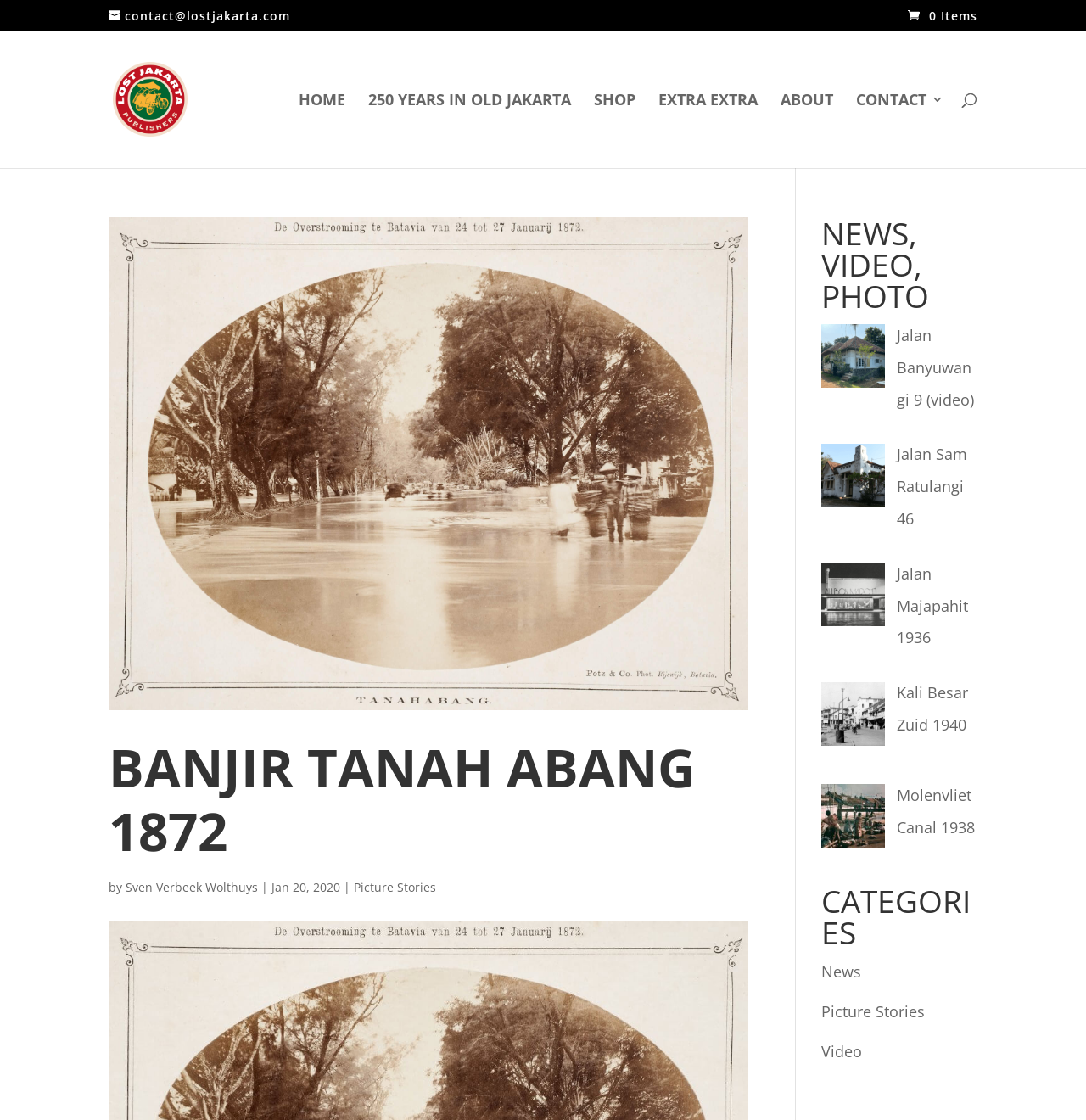Show the bounding box coordinates of the region that should be clicked to follow the instruction: "View Boy with a Dog sgh painting."

None